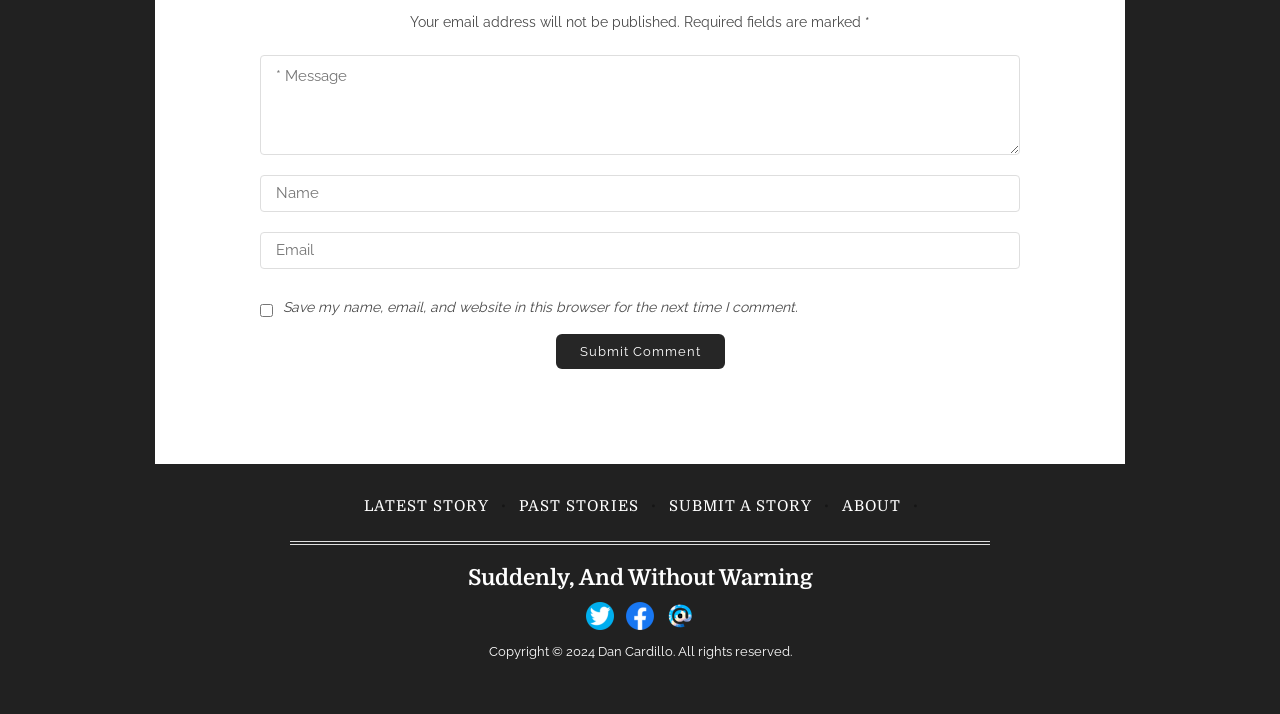Please determine the bounding box coordinates of the section I need to click to accomplish this instruction: "Click on the latest story".

[0.279, 0.678, 0.387, 0.741]